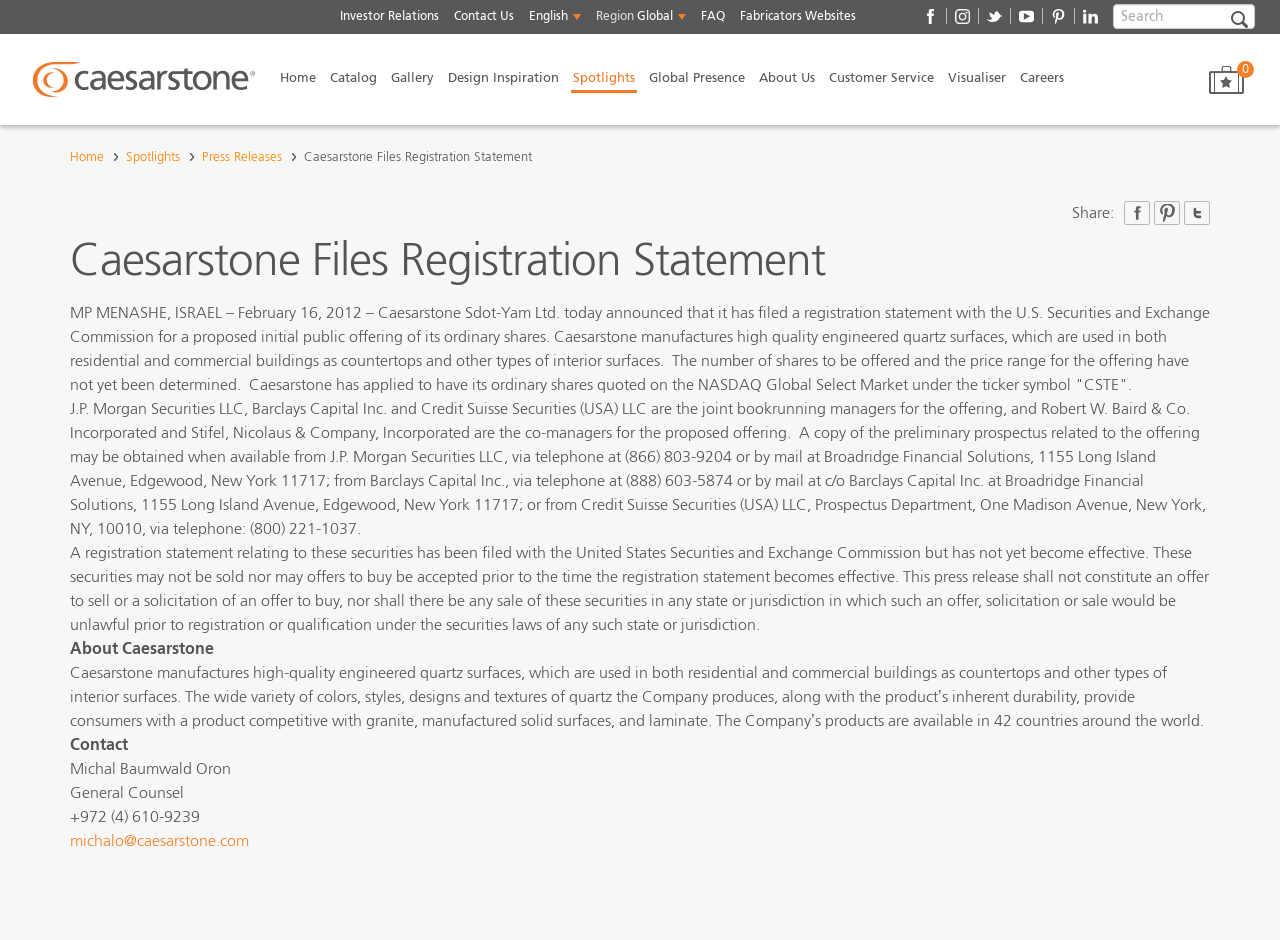Select the bounding box coordinates of the element I need to click to carry out the following instruction: "Share this page".

[0.878, 0.214, 0.898, 0.239]